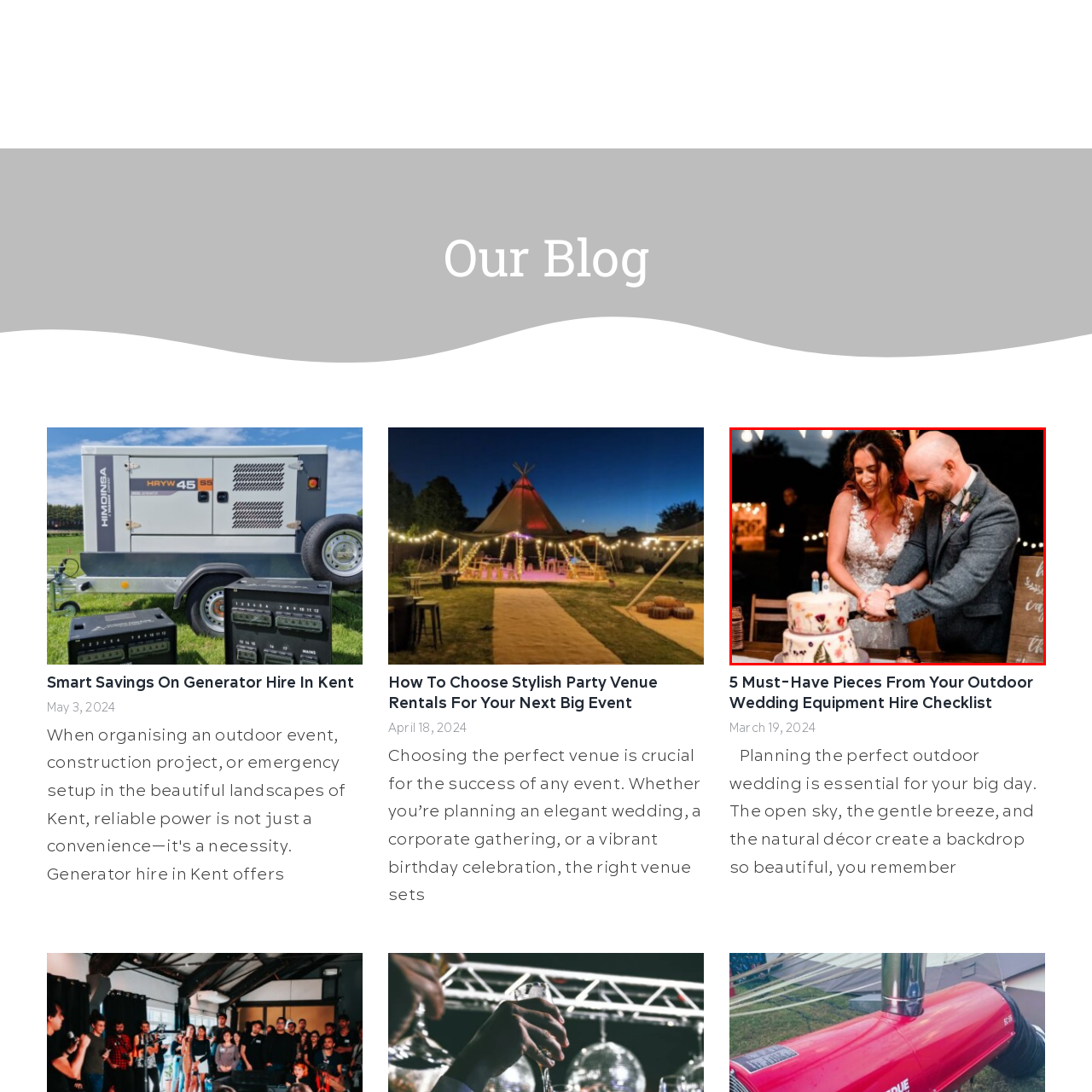What is the bride wearing?
Examine the content inside the red bounding box in the image and provide a thorough answer to the question based on that visual information.

The bride is adorned in a stunning lace gown with intricate detailing, which suggests that she has chosen a elegant and traditional attire for her special day.